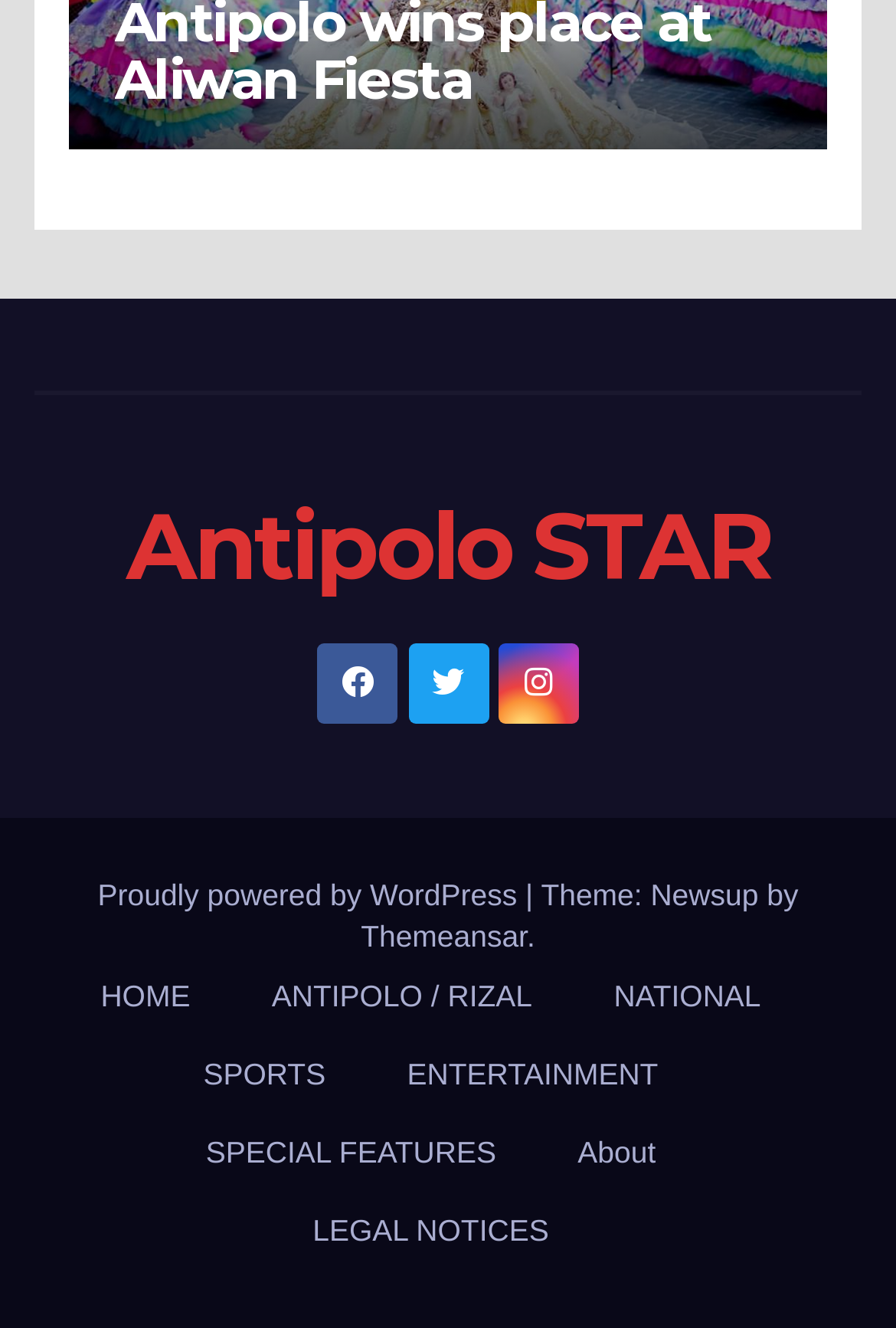Provide a brief response to the question using a single word or phrase: 
What is the name of the company that created the theme?

Themeansar